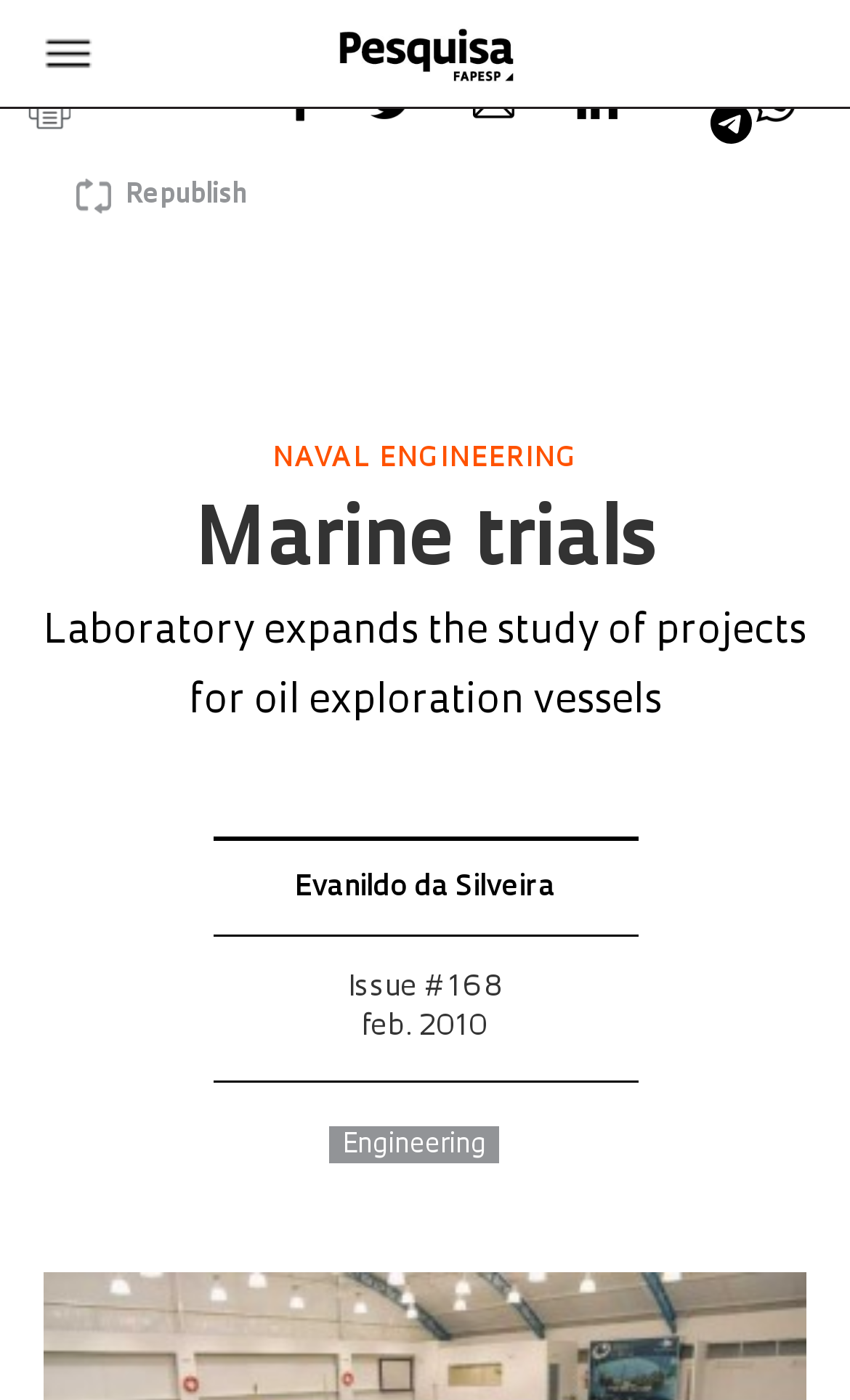Identify the bounding box coordinates of the clickable region required to complete the instruction: "Go to issue #168 feb. 2010". The coordinates should be given as four float numbers within the range of 0 and 1, i.e., [left, top, right, bottom].

[0.409, 0.696, 0.591, 0.744]